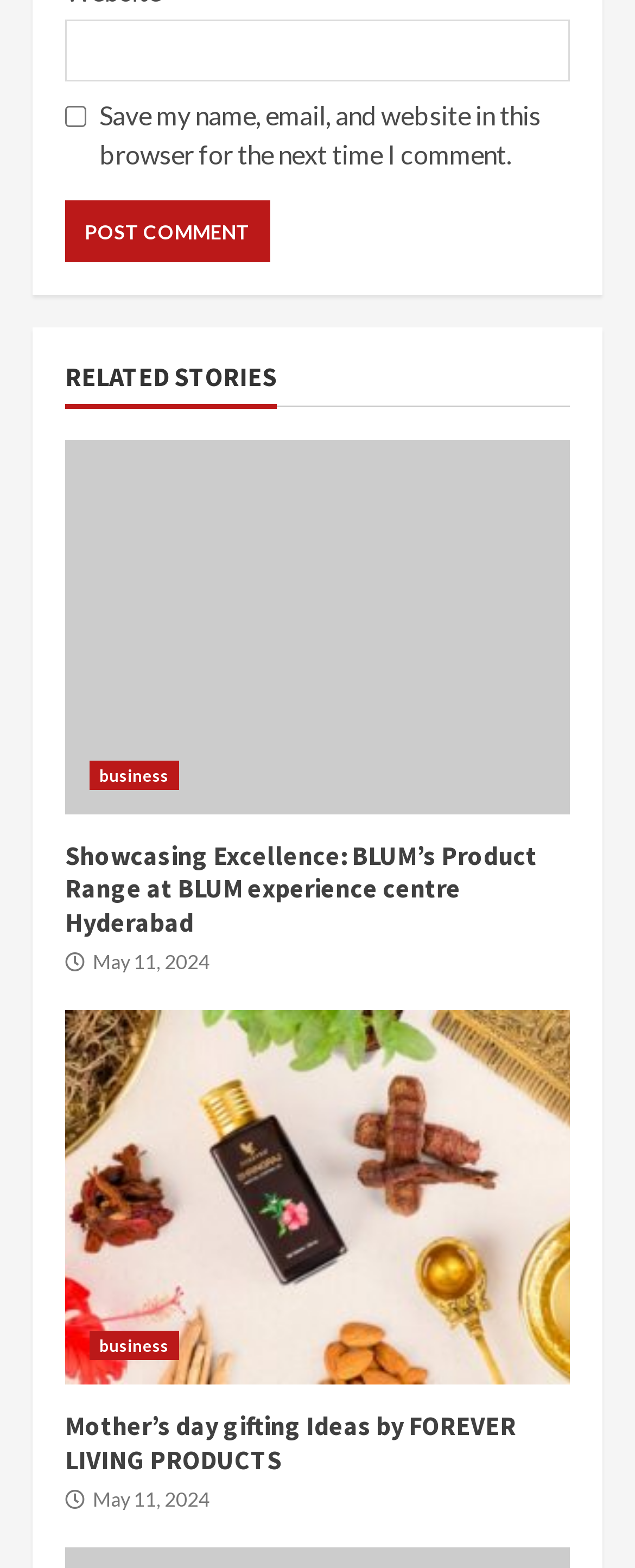What is the date of the latest article?
Can you provide a detailed and comprehensive answer to the question?

I looked for the date mentioned near the article titles and found that both articles have the same date, 'May 11, 2024', which is likely the date of the latest article.